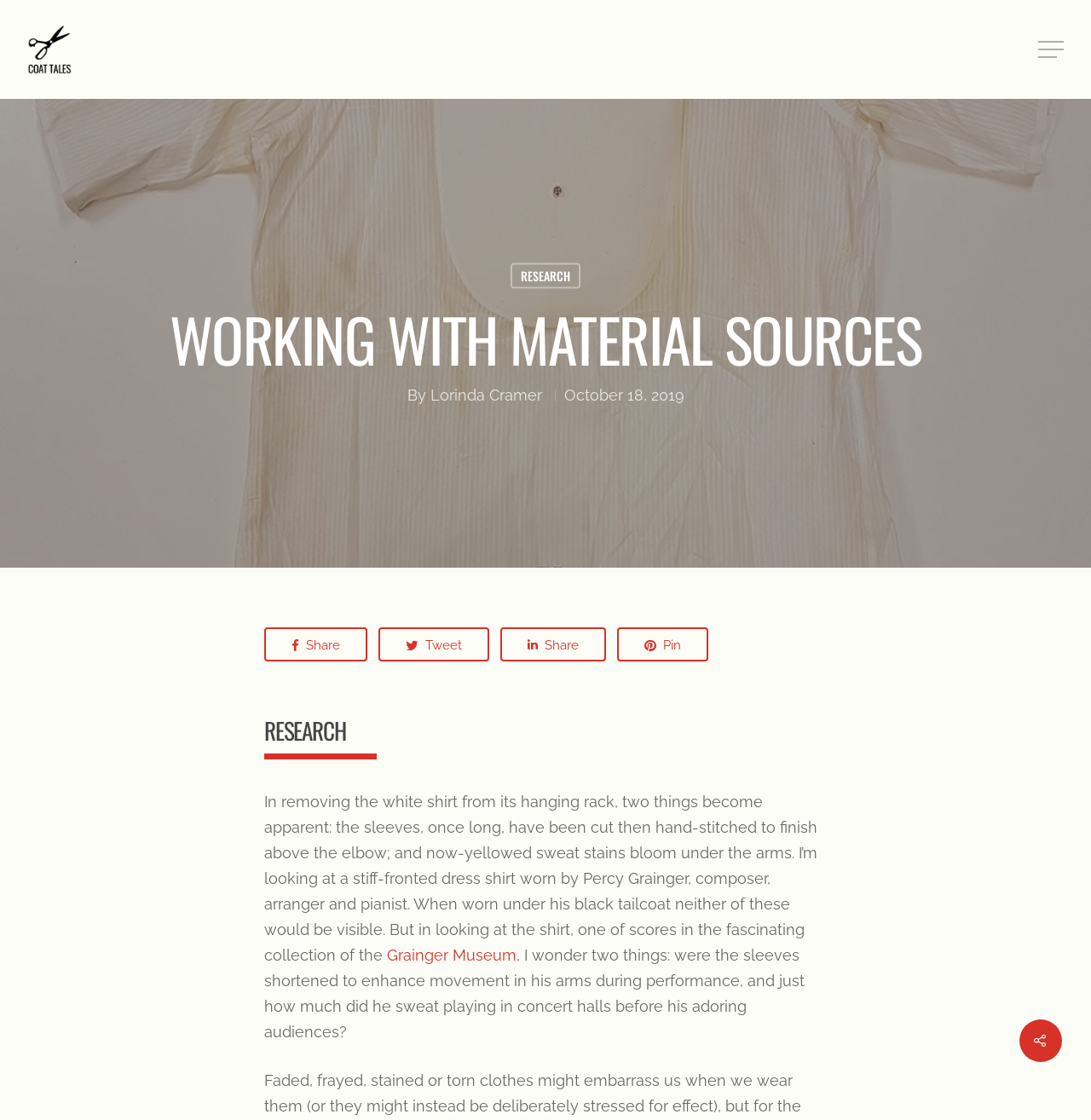Identify the bounding box of the HTML element described here: "Grainger Museum". Provide the coordinates as four float numbers between 0 and 1: [left, top, right, bottom].

[0.355, 0.845, 0.473, 0.86]